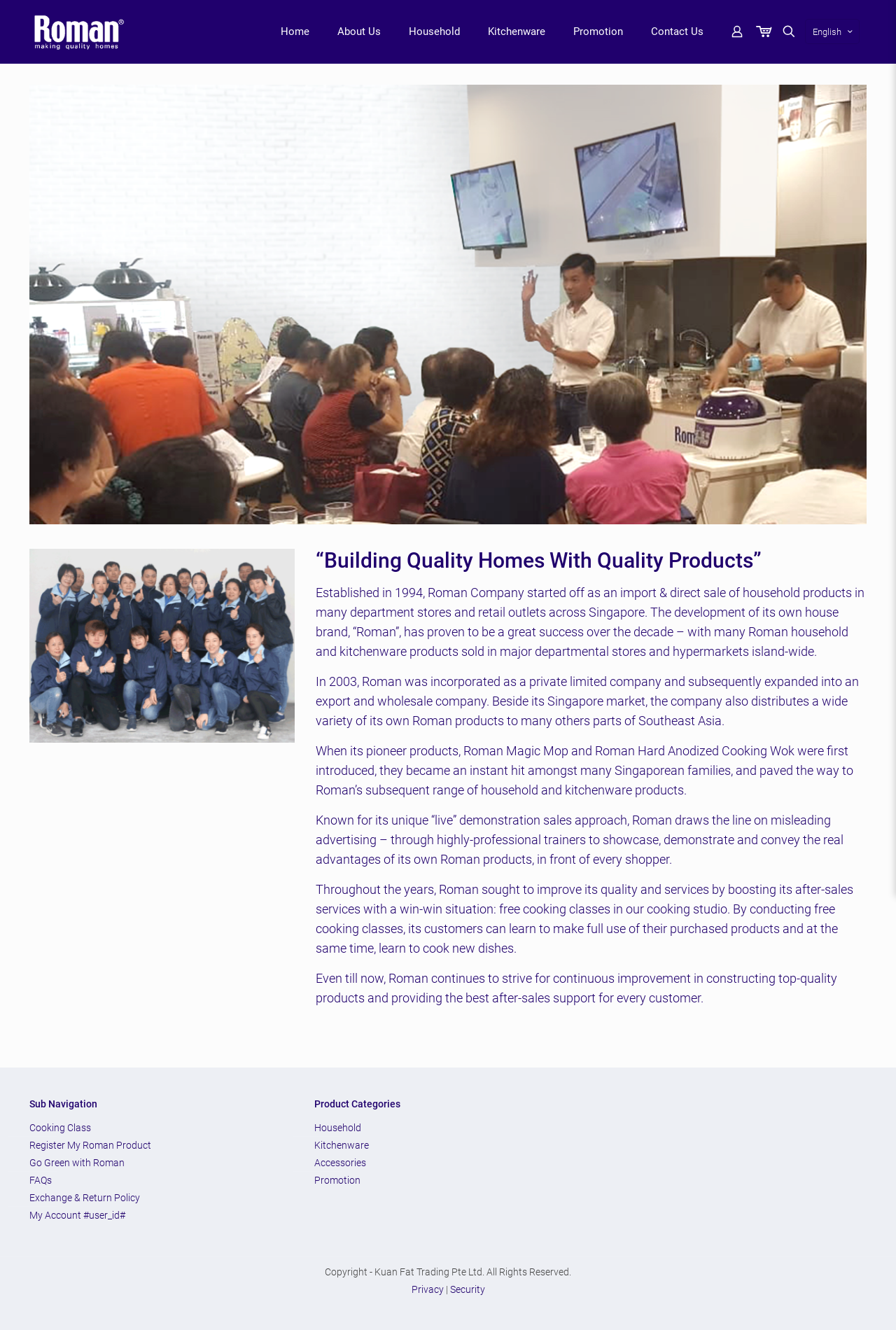Summarize the webpage in an elaborate manner.

This webpage is about Roman, a company that specializes in making quality homes. At the top, there is a navigation menu with links to "Home", "About Us", "Household", "Kitchenware", "Promotion", and "Contact Us". Next to the navigation menu, there are icons for user, cart, search, and language selection.

Below the navigation menu, there is a large image that spans almost the entire width of the page. Below the image, there is a heading that reads "“Building Quality Homes With Quality Products”". This is followed by a series of paragraphs that describe the company's history, products, and services. The text explains that Roman was established in 1994 and has since become a successful company that distributes its products to many parts of Southeast Asia. The company is known for its unique sales approach and provides after-sales services, including free cooking classes.

To the right of the paragraphs, there are two smaller images. Below the images, there are two sections of links. The first section is labeled "Sub Navigation" and contains links to "Cooking Class", "Register My Roman Product", "Go Green with Roman", "FAQs", "Exchange & Return Policy", and "My Account #user_id#". The second section is labeled "Product Categories" and contains links to "Household", "Kitchenware", "Accessories", and "Promotion".

At the bottom of the page, there is a copyright notice and links to "Privacy" and "Security" policies. There is also a "Back to top" icon at the bottom right corner of the page.